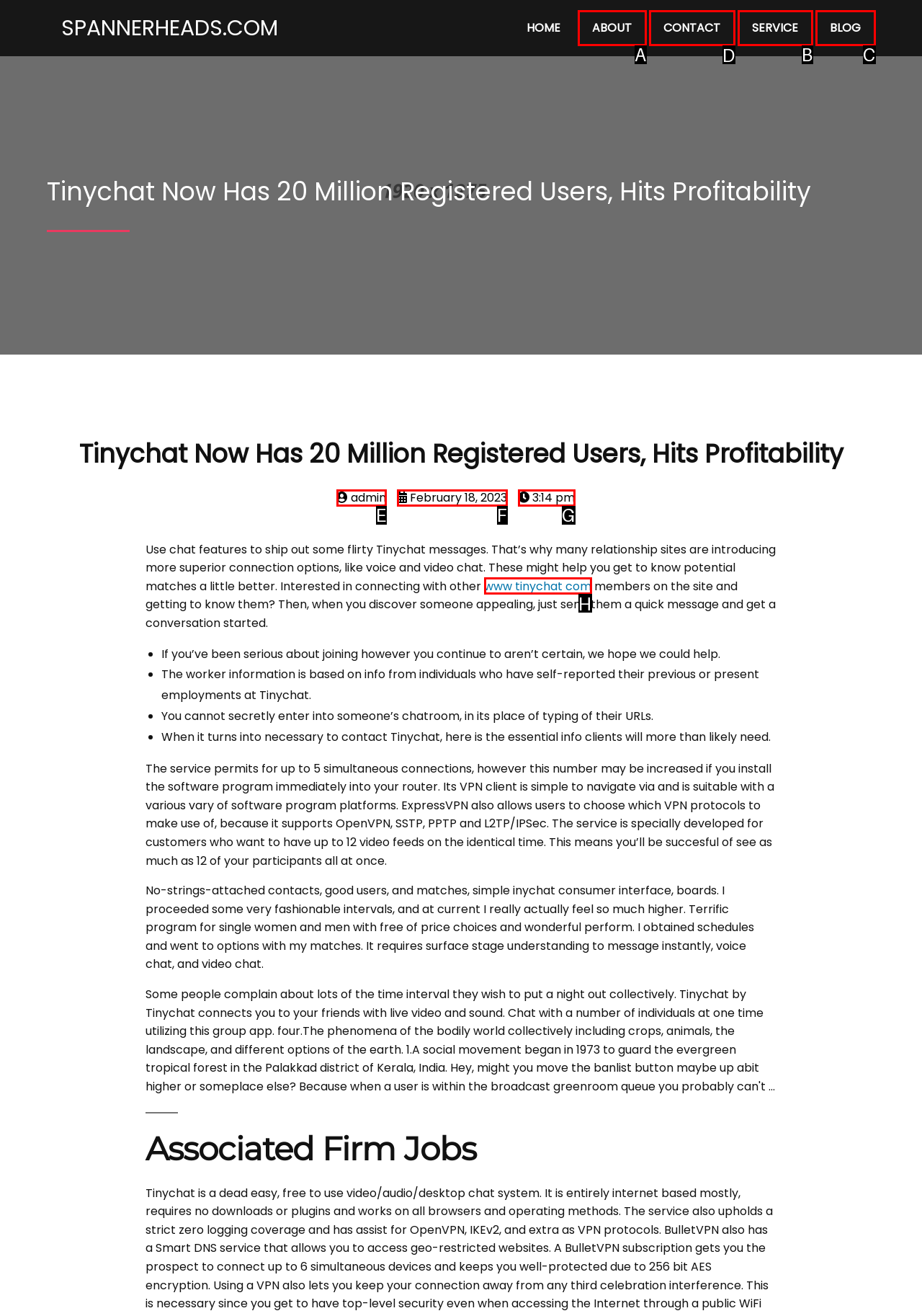Tell me which one HTML element you should click to complete the following task: Click on the CONTACT link
Answer with the option's letter from the given choices directly.

D